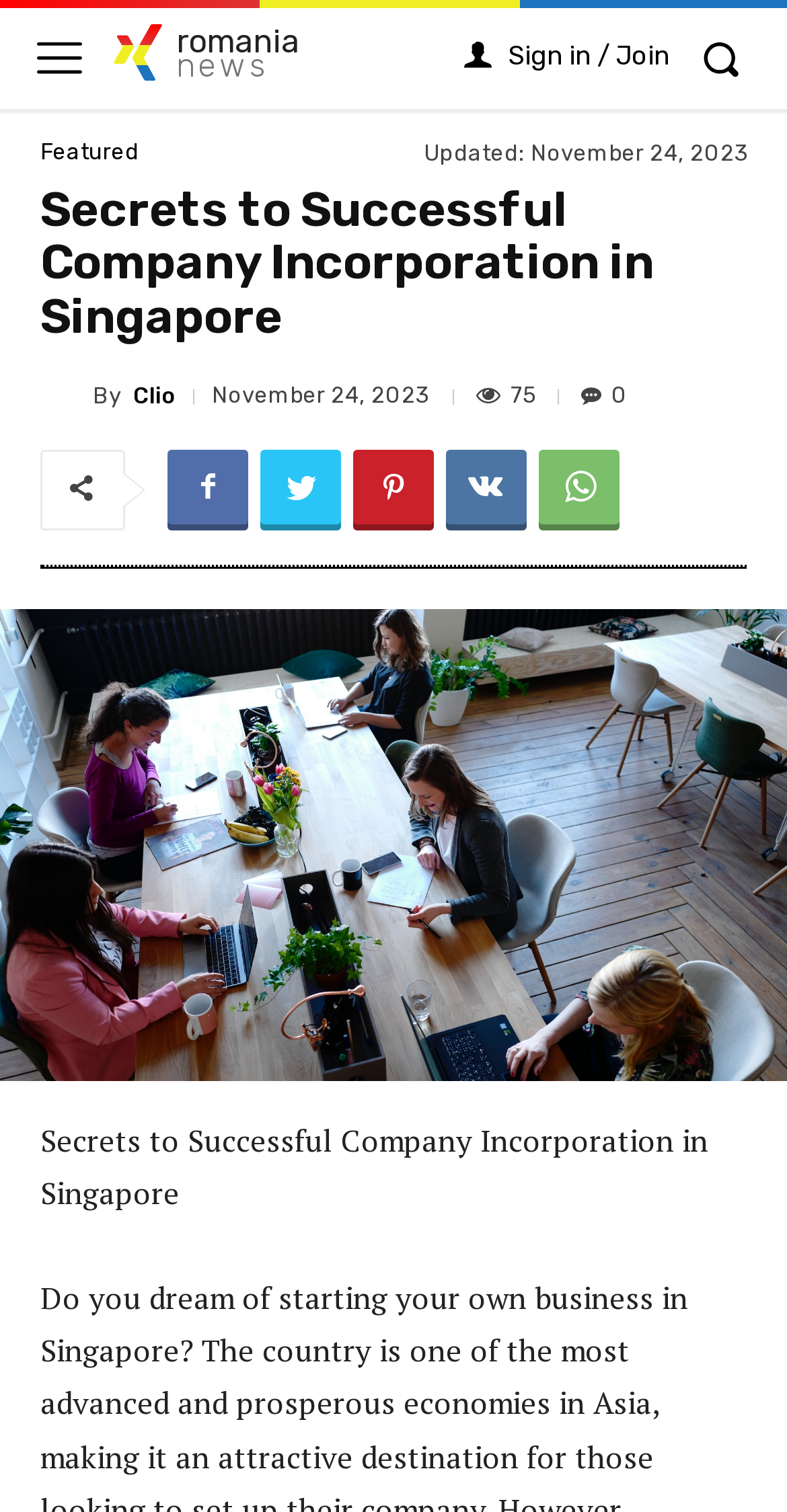Show the bounding box coordinates for the HTML element as described: "Home".

None